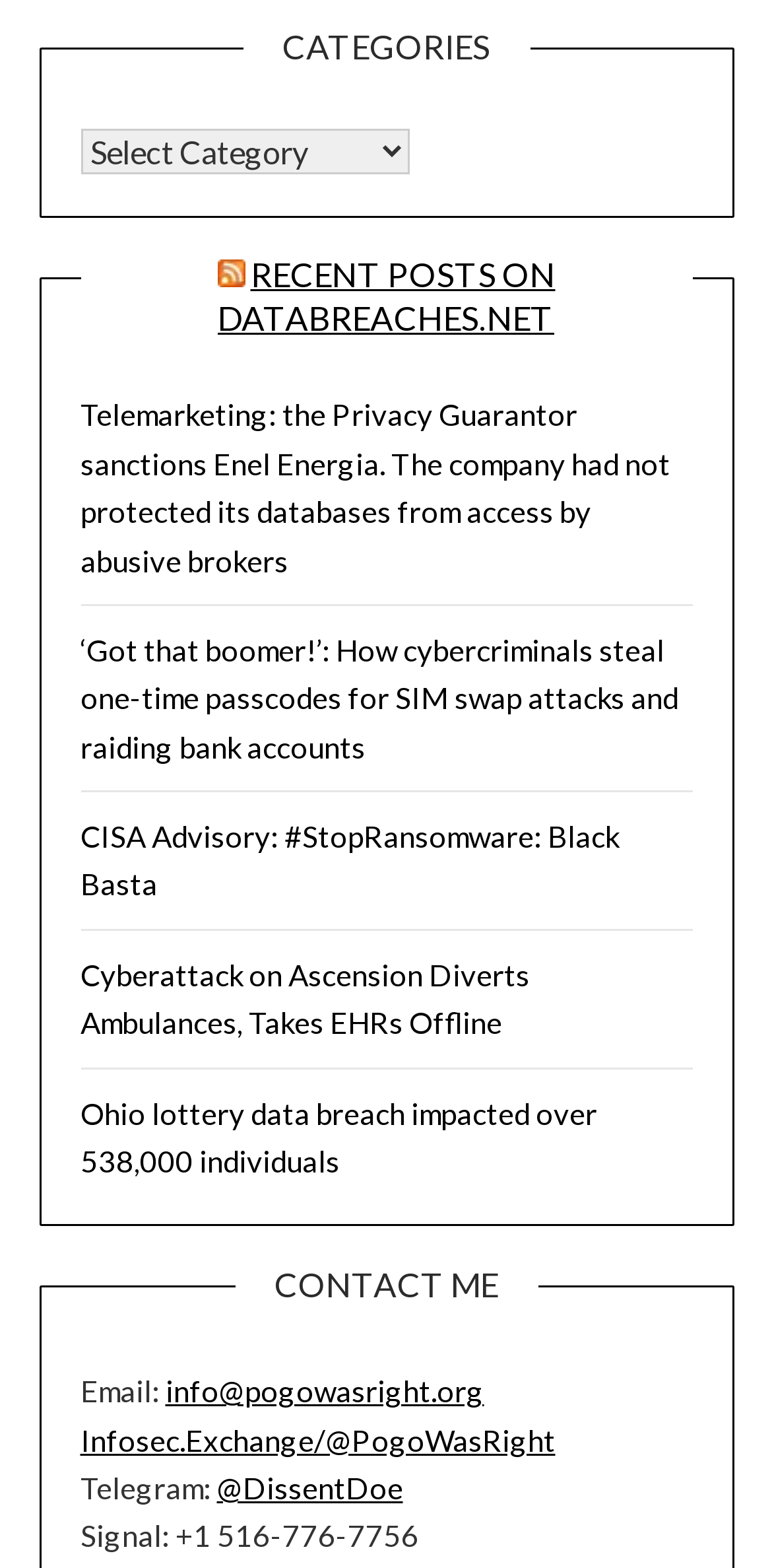Locate the bounding box coordinates of the segment that needs to be clicked to meet this instruction: "Select a category".

[0.104, 0.082, 0.529, 0.111]